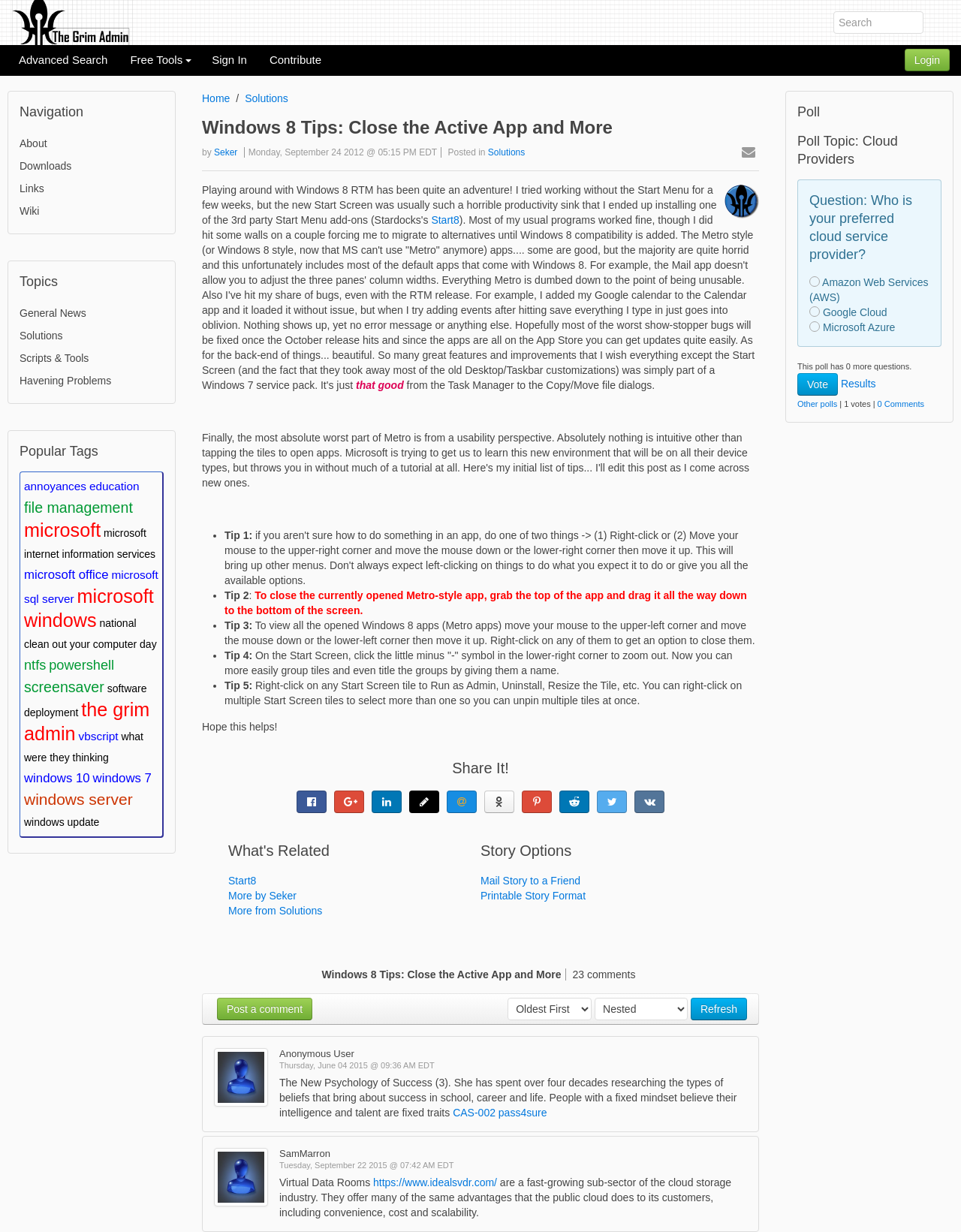Identify the coordinates of the bounding box for the element that must be clicked to accomplish the instruction: "Sign in to the website".

[0.209, 0.037, 0.269, 0.062]